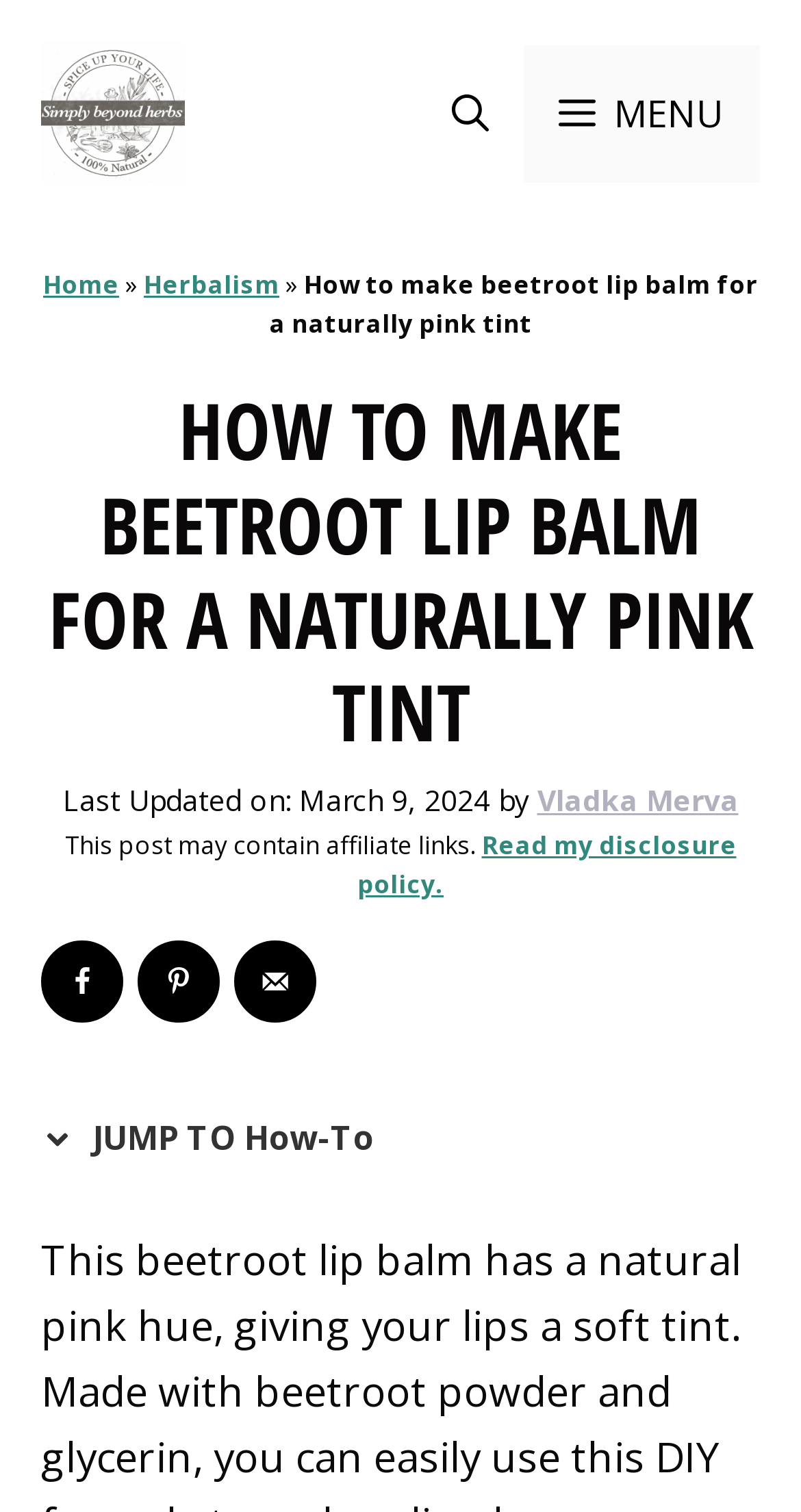Who is the author of the article?
From the details in the image, answer the question comprehensively.

I found the author's name by looking at the link element below the heading, which says 'Vladka Merva'.